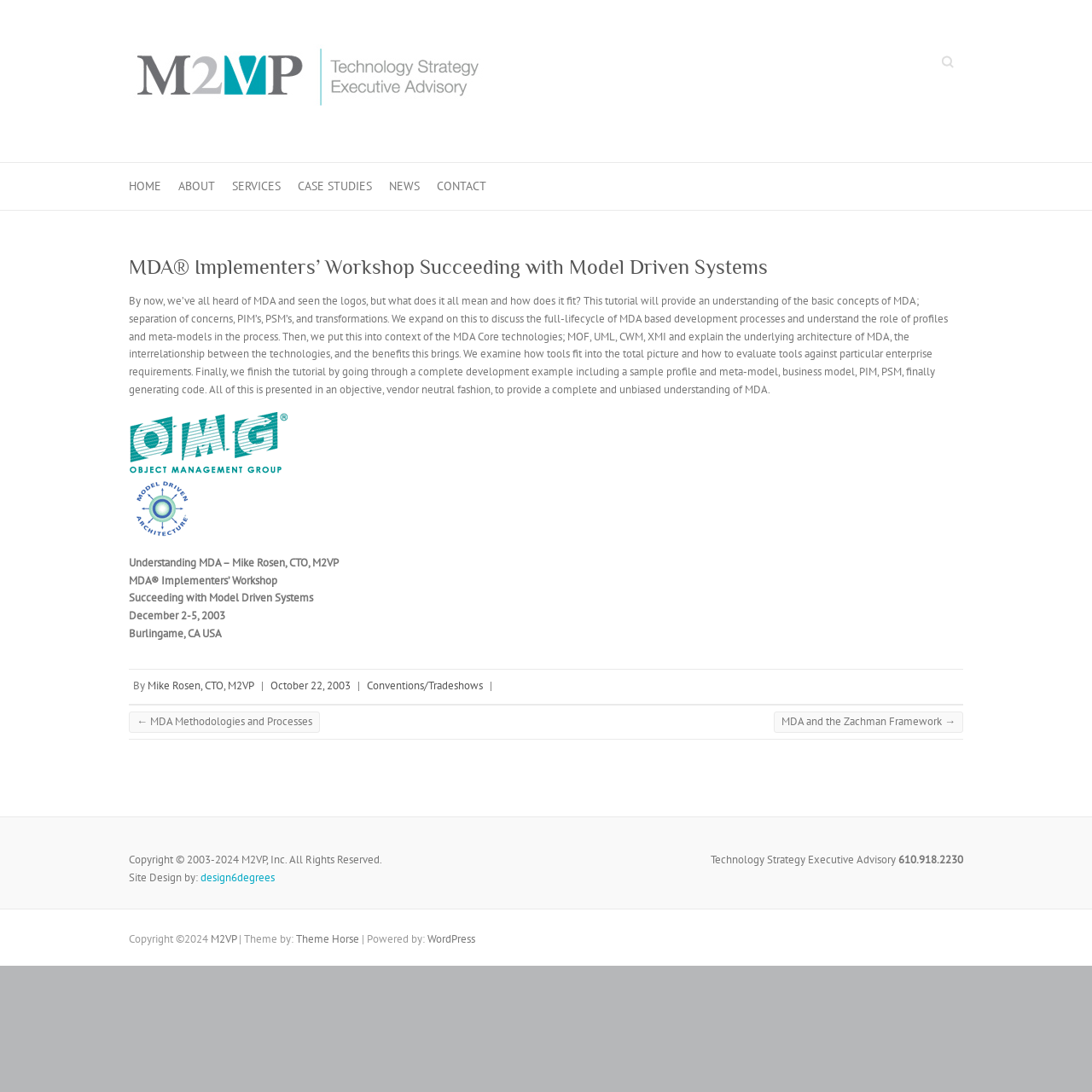Please determine and provide the text content of the webpage's heading.

MDA® Implementers’ Workshop Succeeding with Model Driven Systems